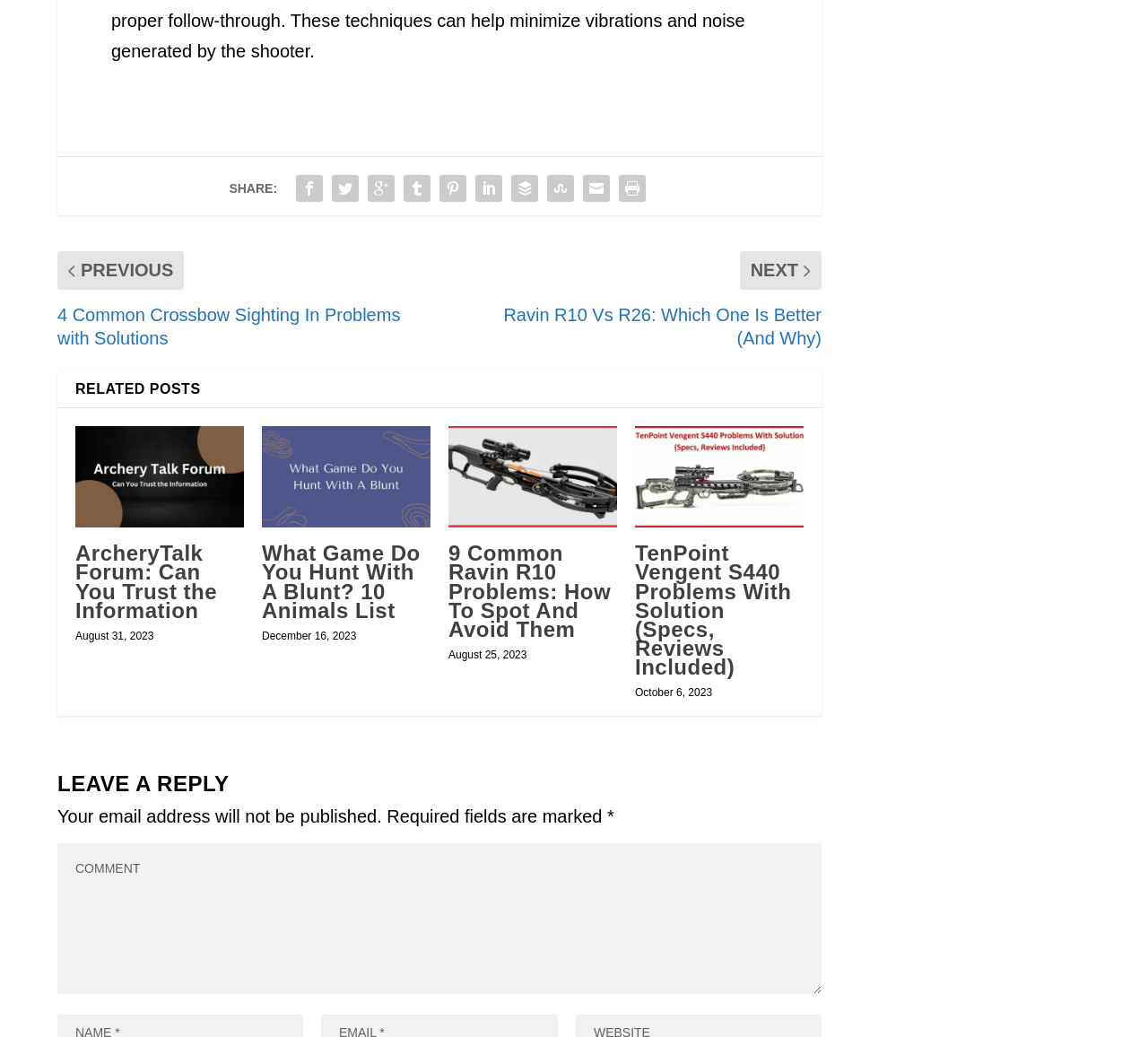Please identify the bounding box coordinates of where to click in order to follow the instruction: "View related post 'ArcheryTalk Forum: Can You Trust the Information'".

[0.066, 0.411, 0.212, 0.509]